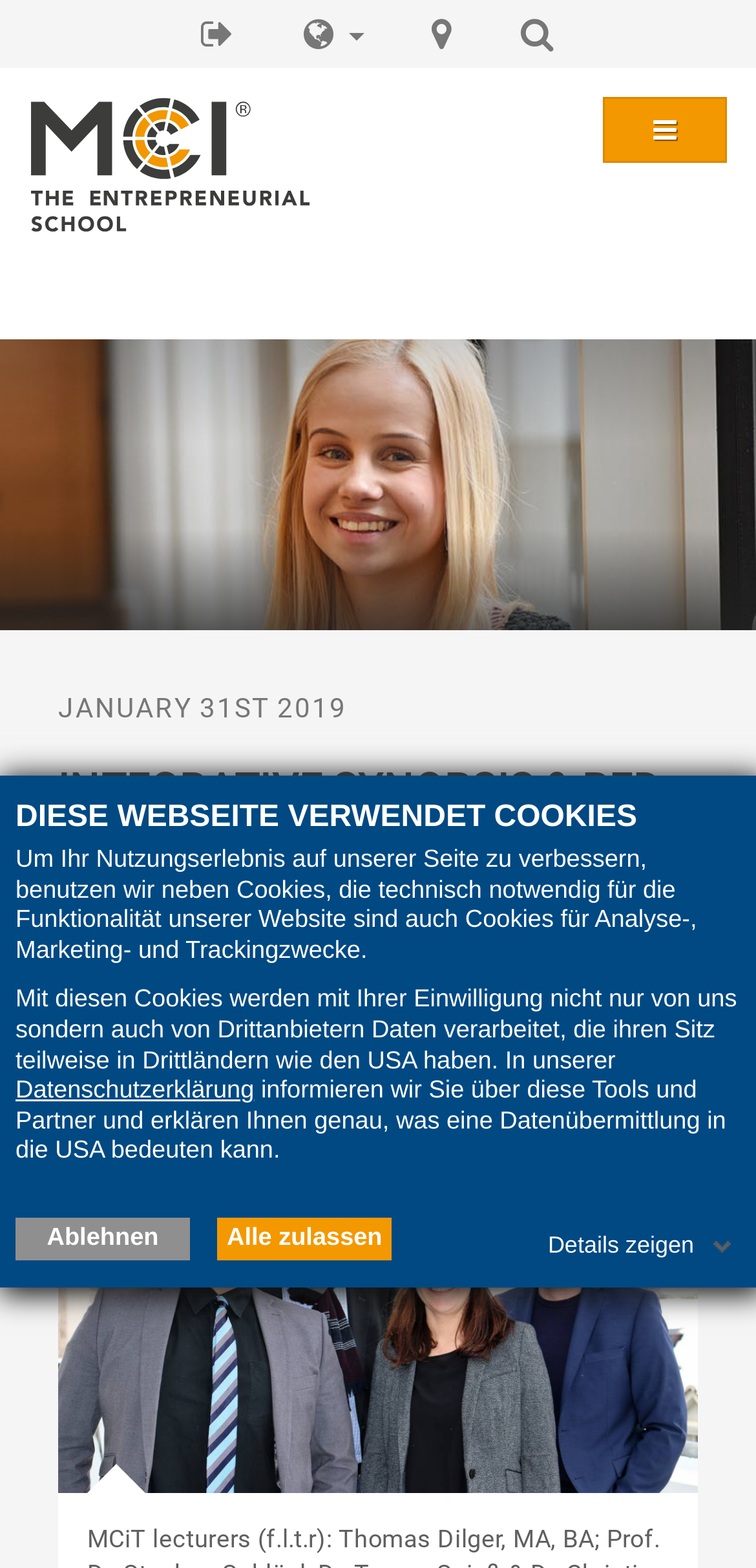What is the date mentioned on the webpage?
Examine the image and give a concise answer in one word or a short phrase.

January 31st, 2019